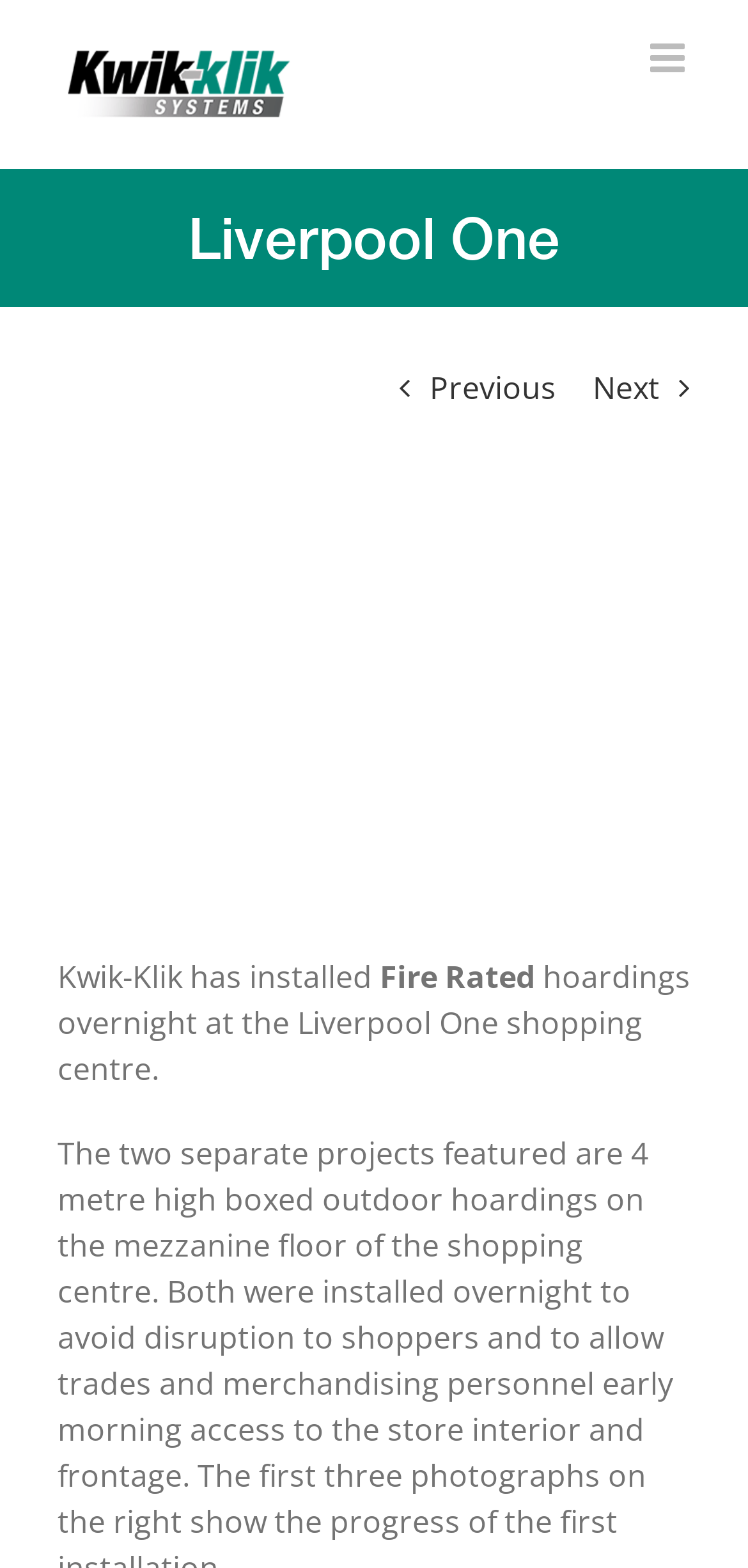Elaborate on the information and visuals displayed on the webpage.

The webpage is about Kwik-Klik's installation of a weatherproof Fire Rated hoarding at Liverpool One Shopping Centre. At the top left corner, there is a Kwik-Klik logo, which is an image linked to the company's website. Next to the logo, there is a page title bar with a heading that reads "Liverpool One". 

On the top right corner, there are navigation links, including "Previous" and "Next" arrows, which are likely used to navigate through a series of images or projects. Below the navigation links, there is a large image that takes up most of the width of the page, showing the "First Panel in Place" of the installation. 

Below the image, there are three lines of text that describe the project. The first line reads "Kwik-Klik has installed", the second line reads "Fire Rated", and the third line reads "hoardings overnight at the Liverpool One shopping centre."